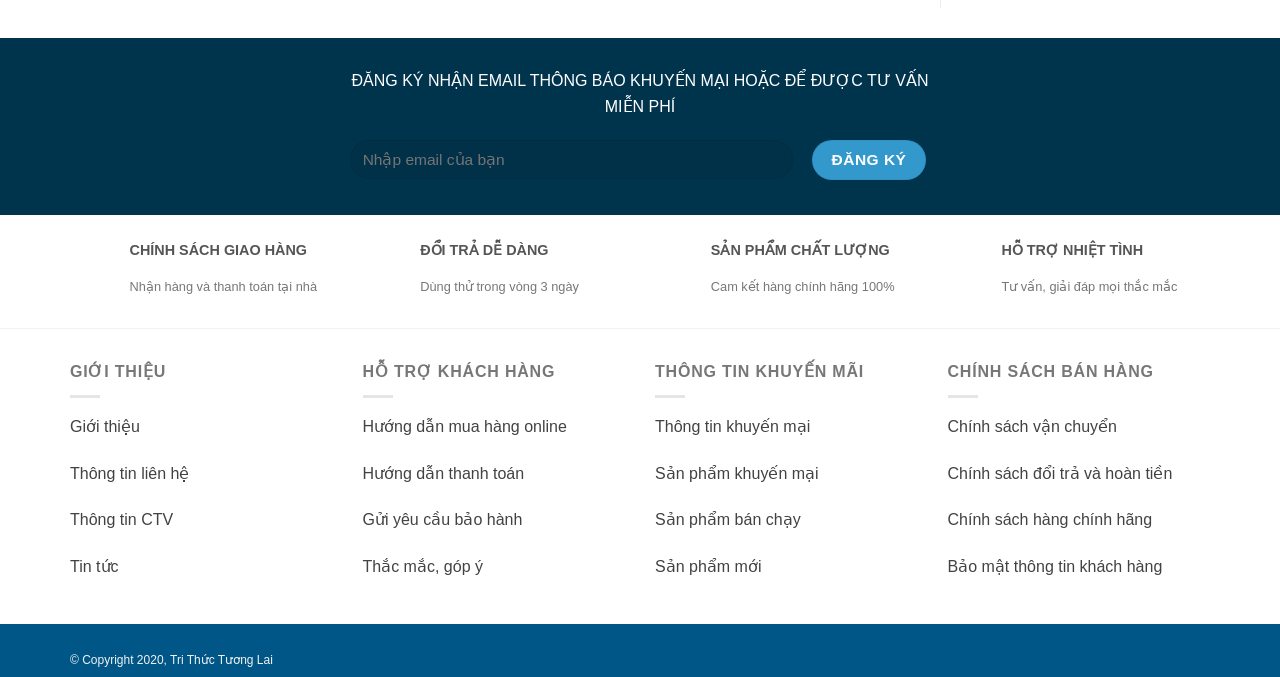What is the company's return policy?
Based on the image, answer the question with as much detail as possible.

The webpage has a section titled 'ĐỔI TRẢ DỀ DÀNG' which translates to 'Easy Return'. Under this section, there is a text that says 'Dùng thử trong vòng 3 ngày', which means 'Try it within 3 days'. This implies that the company has a return policy that allows customers to return products within 3 days.